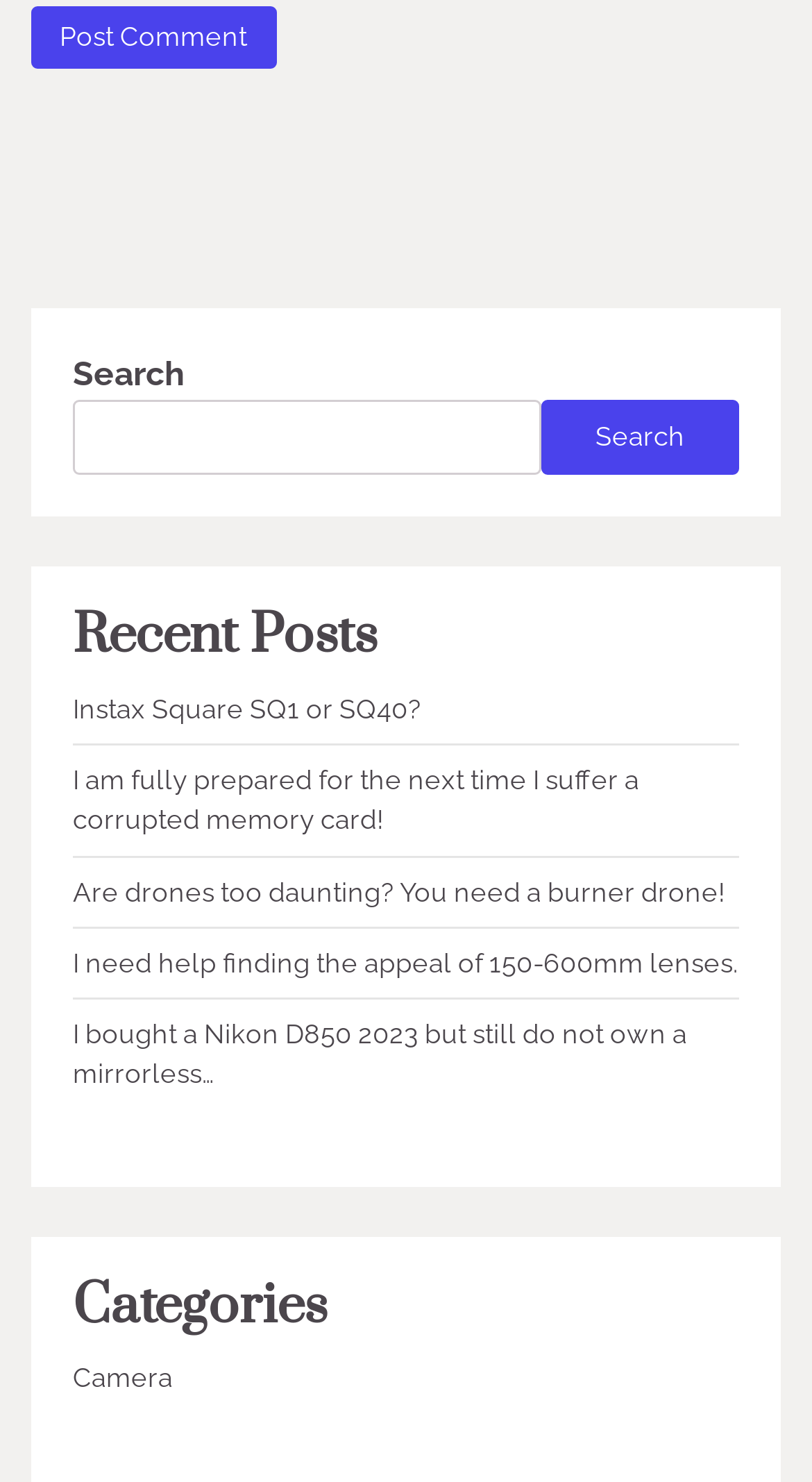How many search elements are there?
Please provide a detailed and thorough answer to the question.

There are three search elements on this webpage: a search box, a 'Search' button, and a 'Search' static text, which together form a search function for users to find specific content.